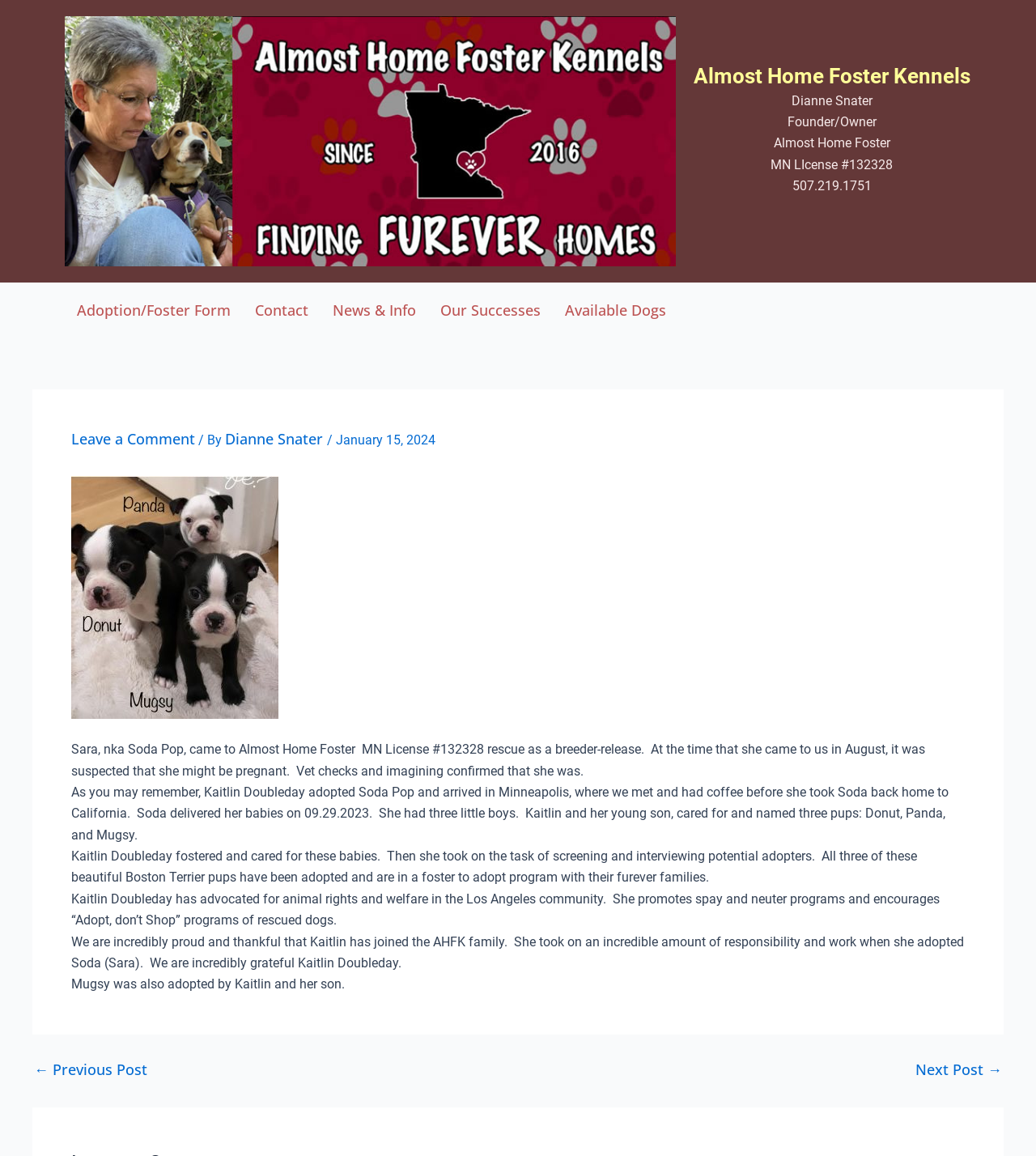Can you find the bounding box coordinates of the area I should click to execute the following instruction: "Learn about 'How To Play'"?

None